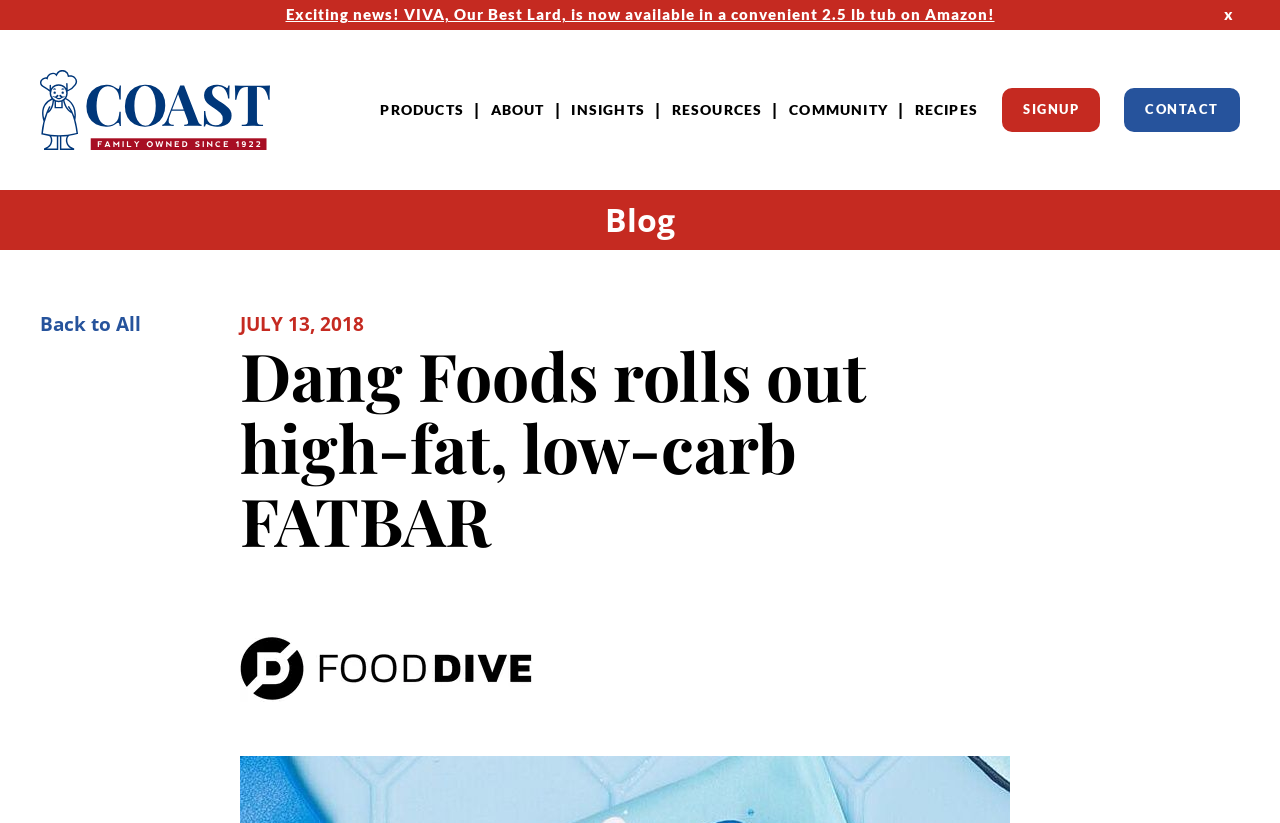Please provide a detailed answer to the question below based on the screenshot: 
What is the date mentioned in the blog post?

The blog post is located in the main content area of the webpage, and it has a heading 'Dang Foods rolls out high-fat, low-carb FATBAR'. Below the heading, there is a static text 'JULY 13, 2018', which is the date of the blog post.